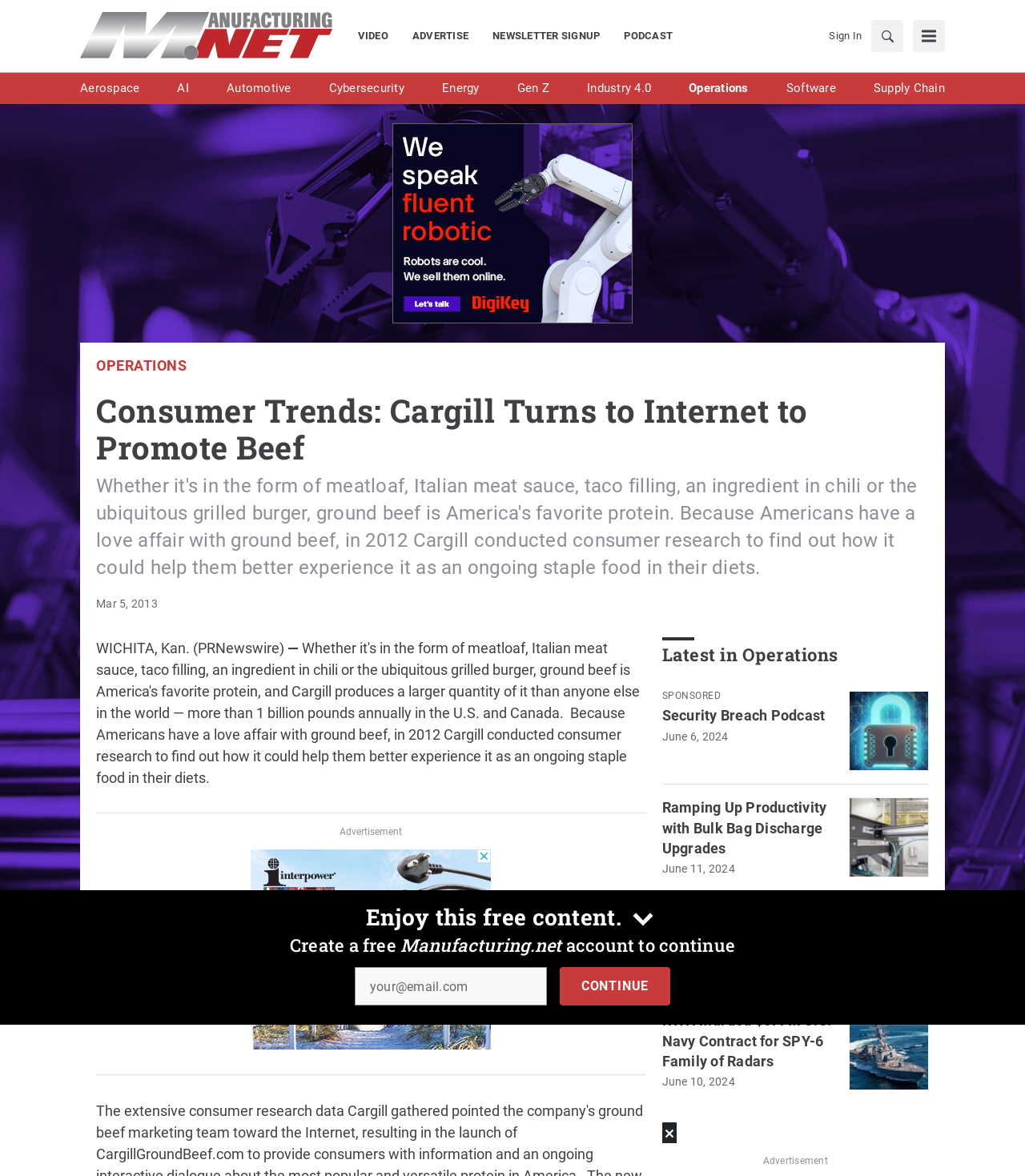Generate a thorough caption that explains the contents of the webpage.

This webpage is about consumer trends and news in the manufacturing industry. At the top, there is a navigation bar with links to various sections, including "Aerospace", "AI", "Automotive", and more. Below this, there is a prominent link to "VIDEO" and other links to "ADVERTISE", "NEWSLETTER SIGNUP", and "PODCAST". On the top right, there is a "Sign In" link and a "Search" button with a magnifying glass icon.

The main content area is divided into two sections. On the left, there is a region with a heading "Consumer Trends: Cargill Turns to Internet to Promote Beef" and a subheading "Mar 5, 2013". Below this, there is a block of text discussing Cargill's consumer research on ground beef. There is also an iframe advertisement in this section.

On the right, there is a section with multiple links to news articles, each with a heading and a brief summary. The articles are related to operations and manufacturing, with topics such as security breaches, bulk bag discharge upgrades, and company acquisitions. Each article has a date and a link to read more.

At the bottom of the page, there is a "Close Ad" button with an X icon, indicating that the user can close the advertisement.